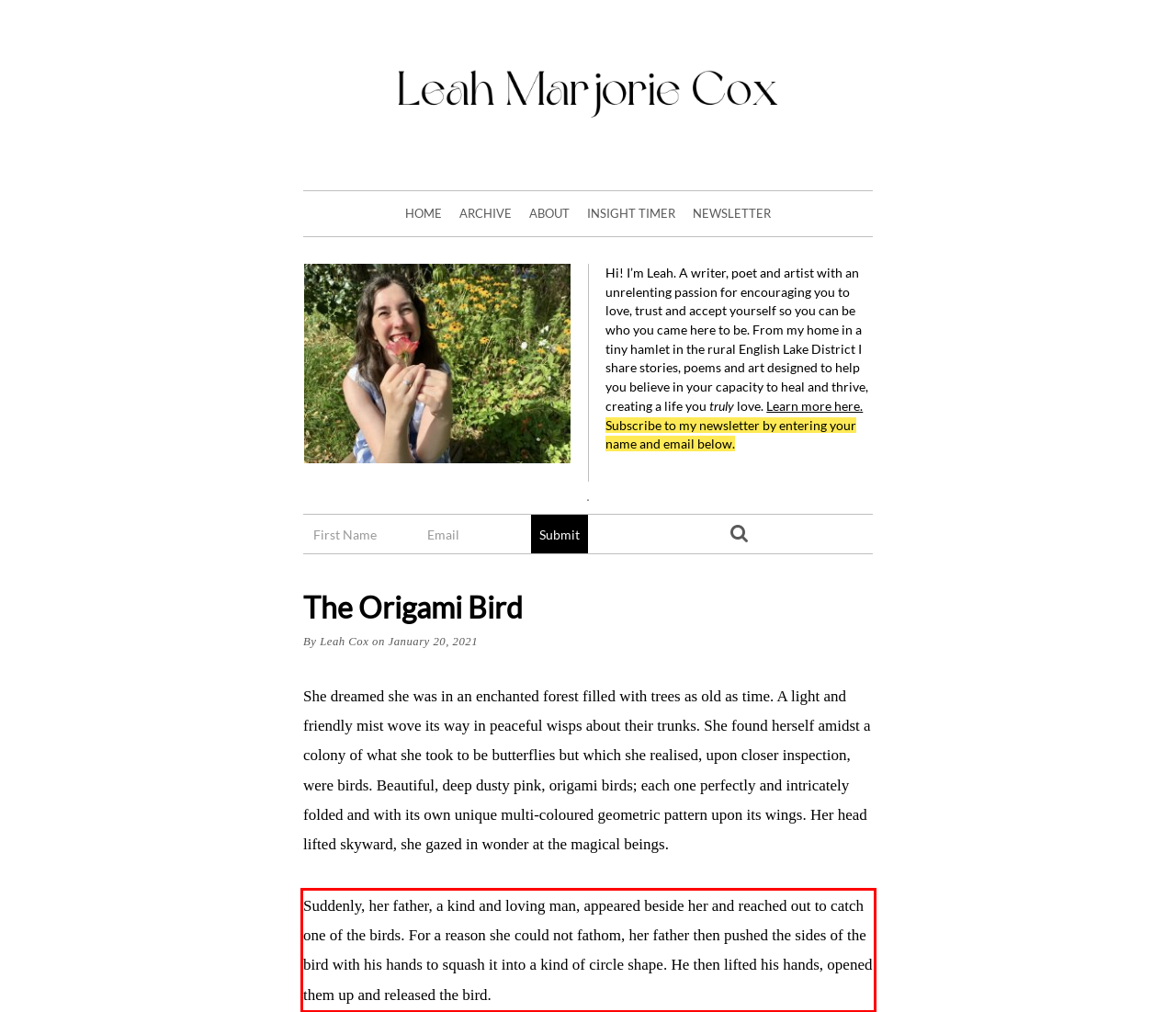Given a webpage screenshot, locate the red bounding box and extract the text content found inside it.

Suddenly, her father, a kind and loving man, appeared beside her and reached out to catch one of the birds. For a reason she could not fathom, her father then pushed the sides of the bird with his hands to squash it into a kind of circle shape. He then lifted his hands, opened them up and released the bird.